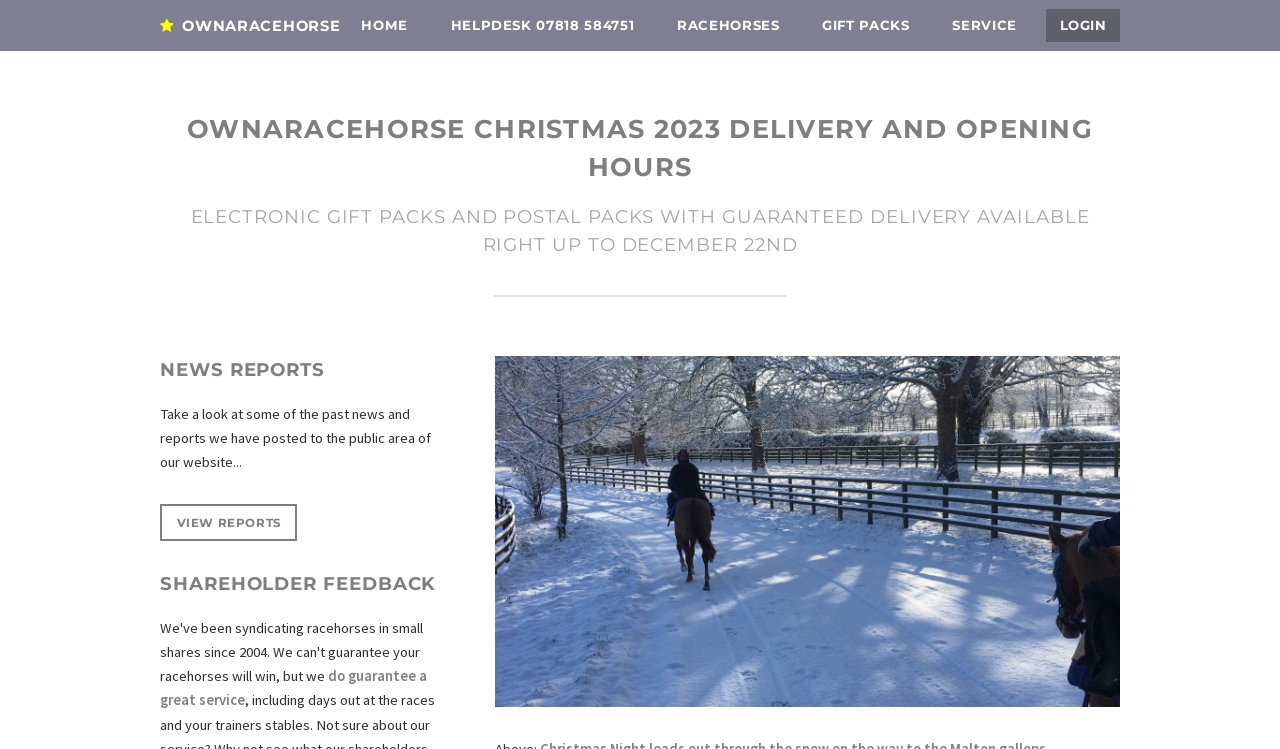Give a one-word or one-phrase response to the question: 
What is the deadline for guaranteed delivery?

December 22nd